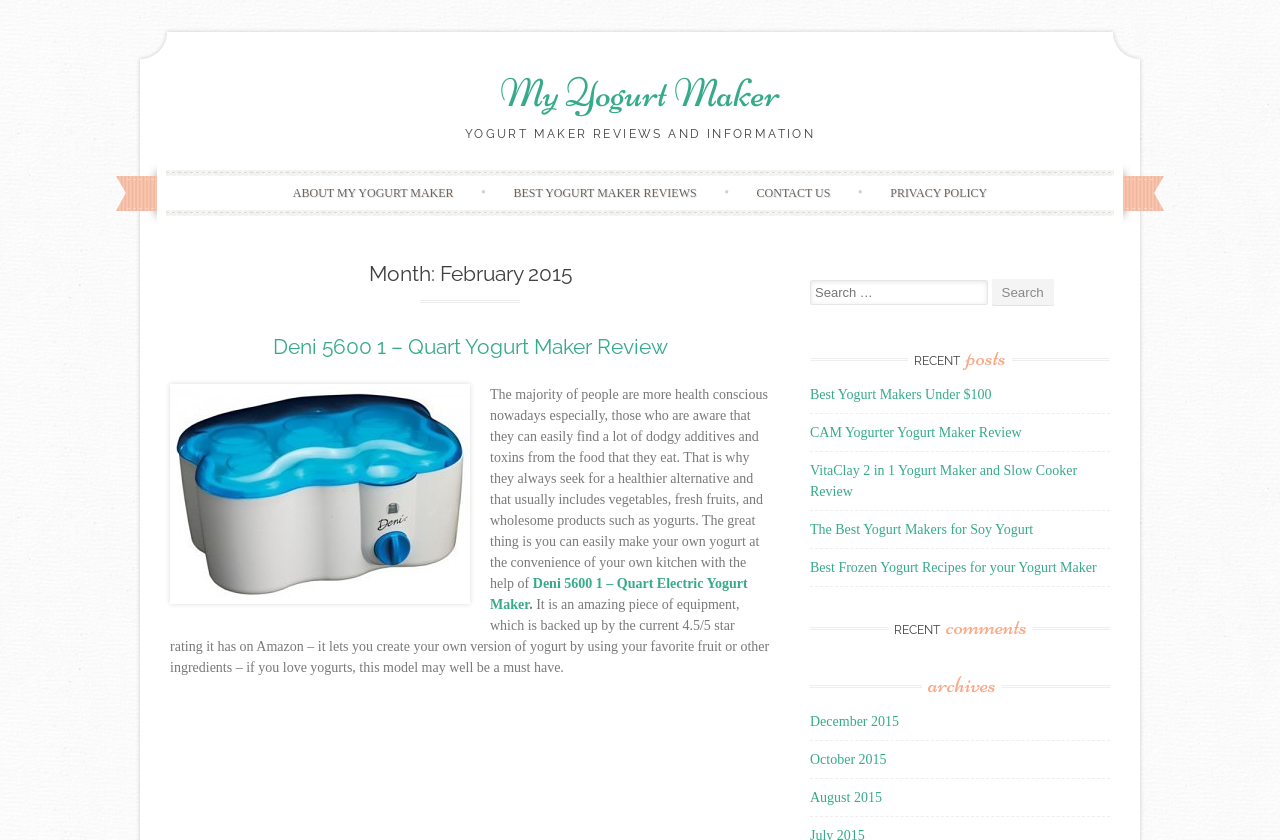Utilize the details in the image to thoroughly answer the following question: What is the purpose of the search box?

The search box is likely intended for users to search for specific topics related to yogurt makers, such as reviews, recipes, or product information, within the webpage's content.